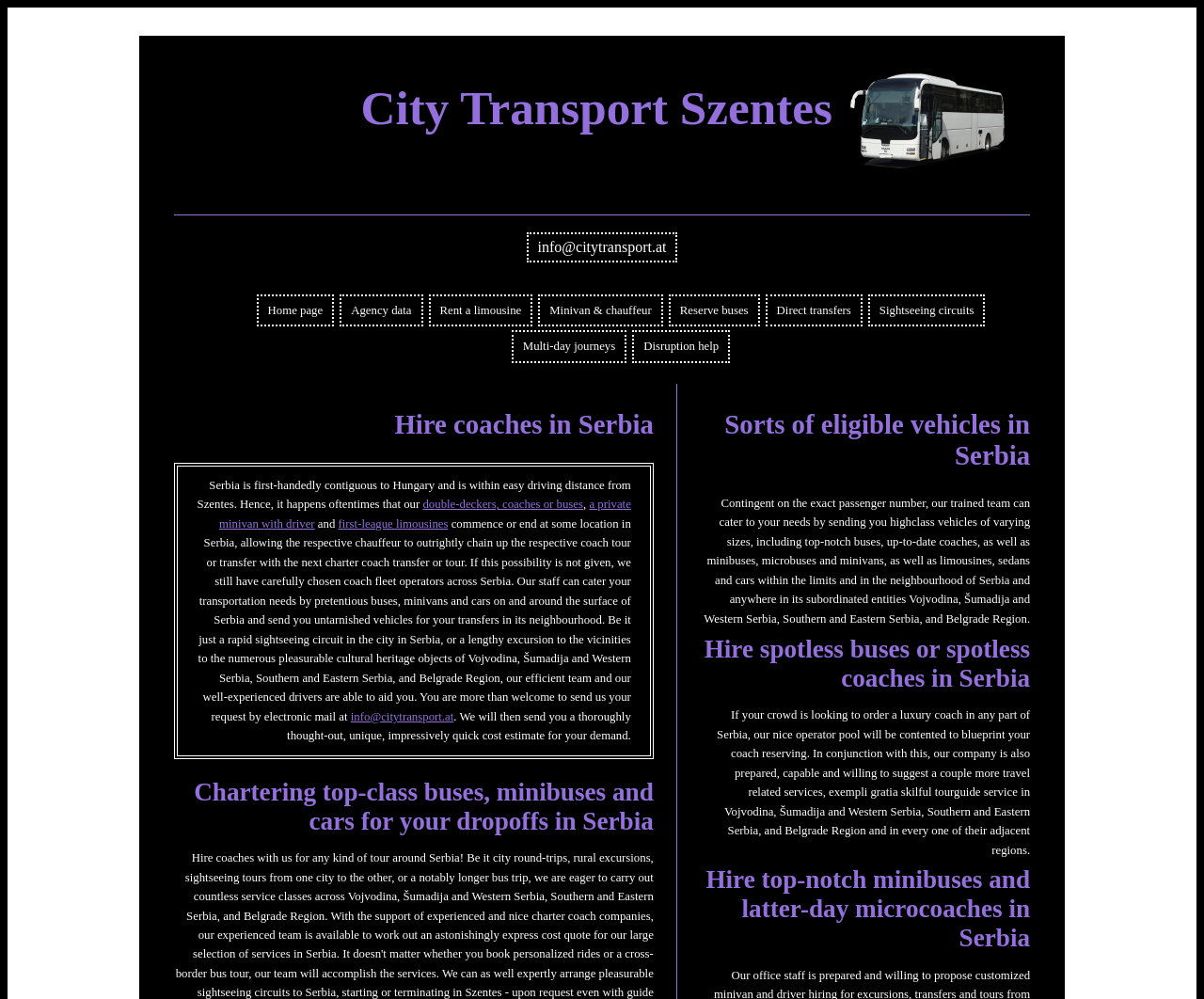Predict the bounding box coordinates of the area that should be clicked to accomplish the following instruction: "Click the 'info@citytransport.at' email link". The bounding box coordinates should consist of four float numbers between 0 and 1, i.e., [left, top, right, bottom].

[0.437, 0.233, 0.563, 0.263]